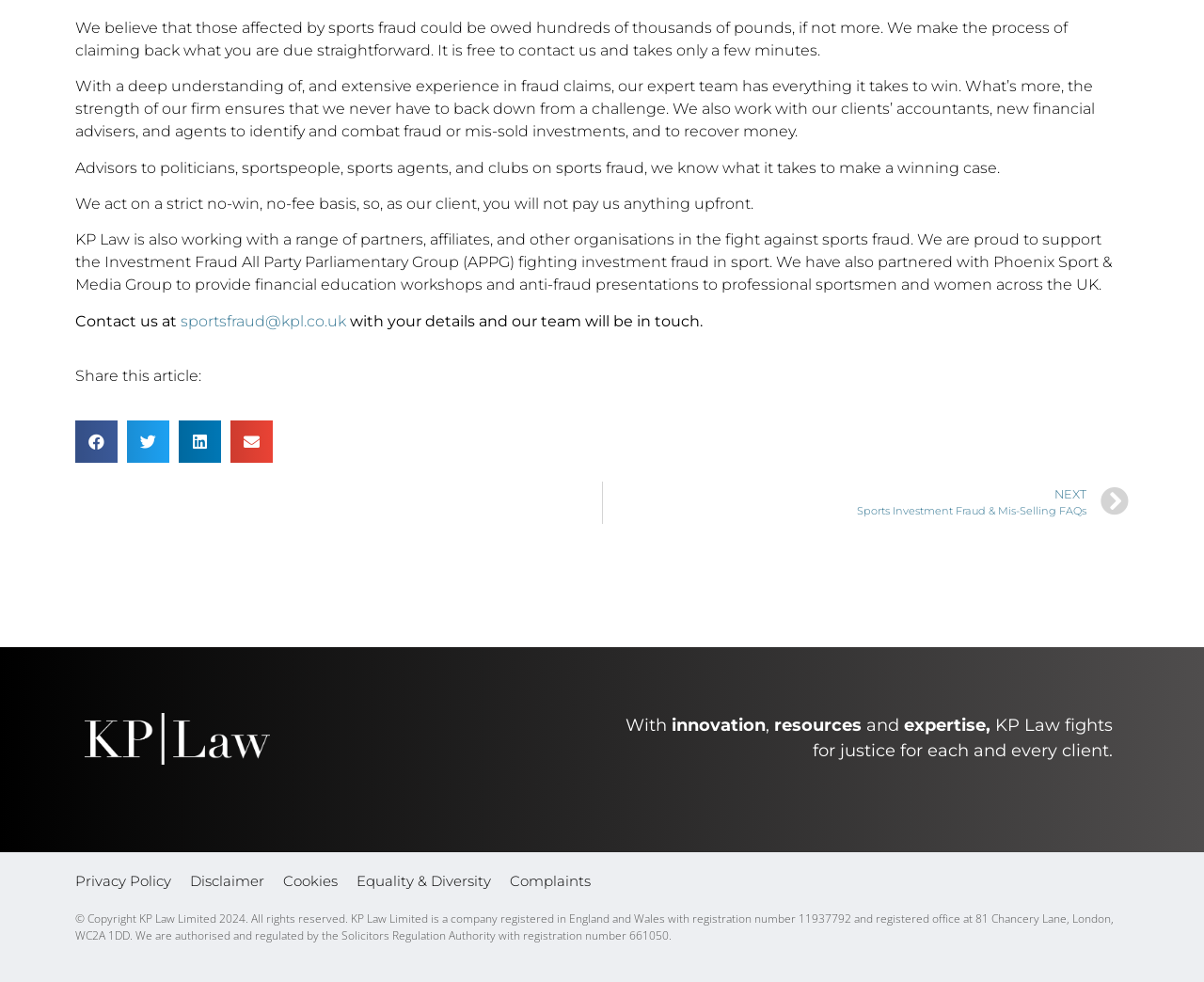Analyze the image and deliver a detailed answer to the question: What is the basis of the law firm's payment?

The law firm, KP Law, acts on a strict no-win, no-fee basis, which means that clients will not pay anything upfront. This information is mentioned in the second paragraph of the webpage.